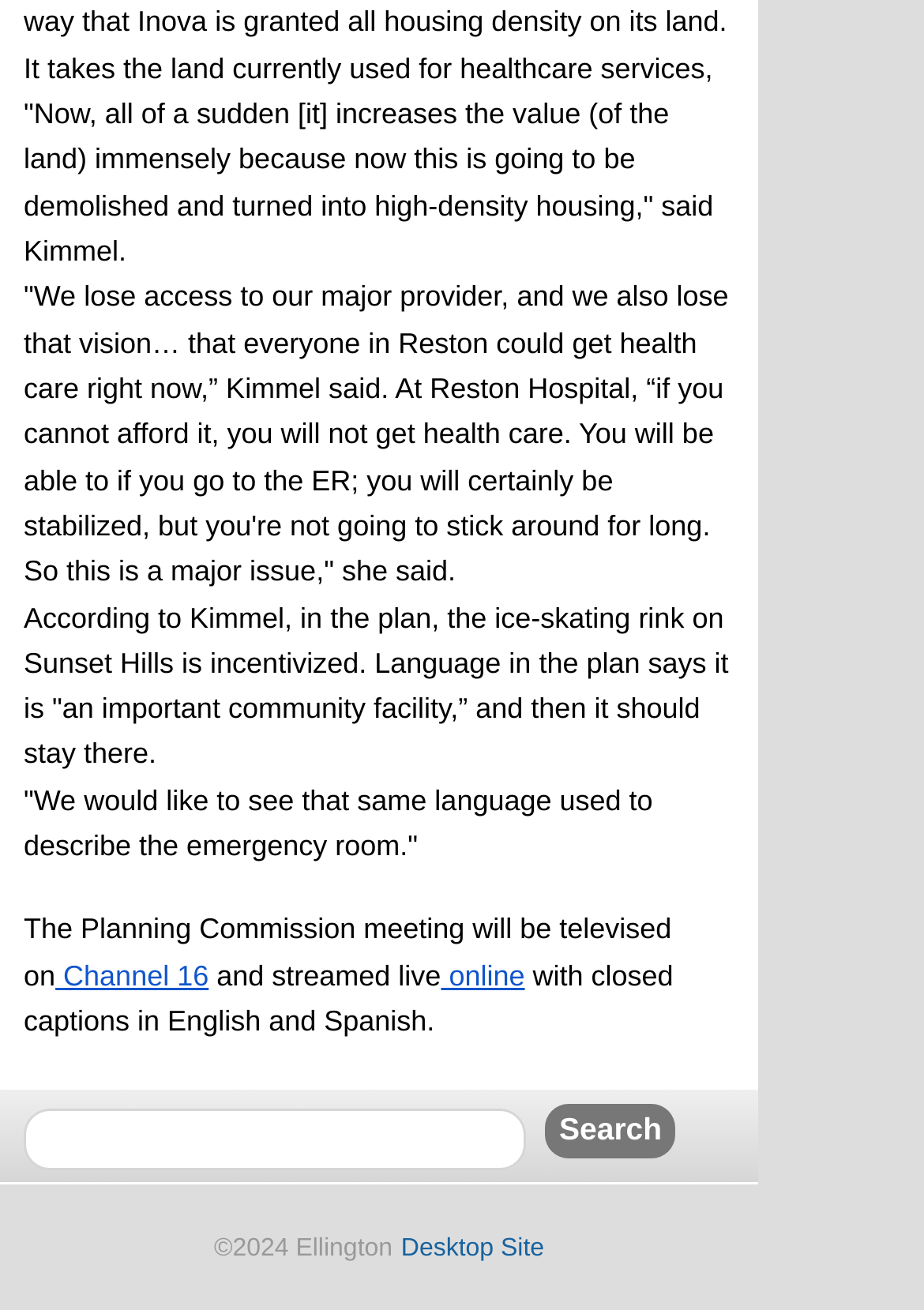Using the webpage screenshot, find the UI element described by Channel 16. Provide the bounding box coordinates in the format (top-left x, top-left y, bottom-right x, bottom-right y), ensuring all values are floating point numbers between 0 and 1.

[0.06, 0.73, 0.226, 0.755]